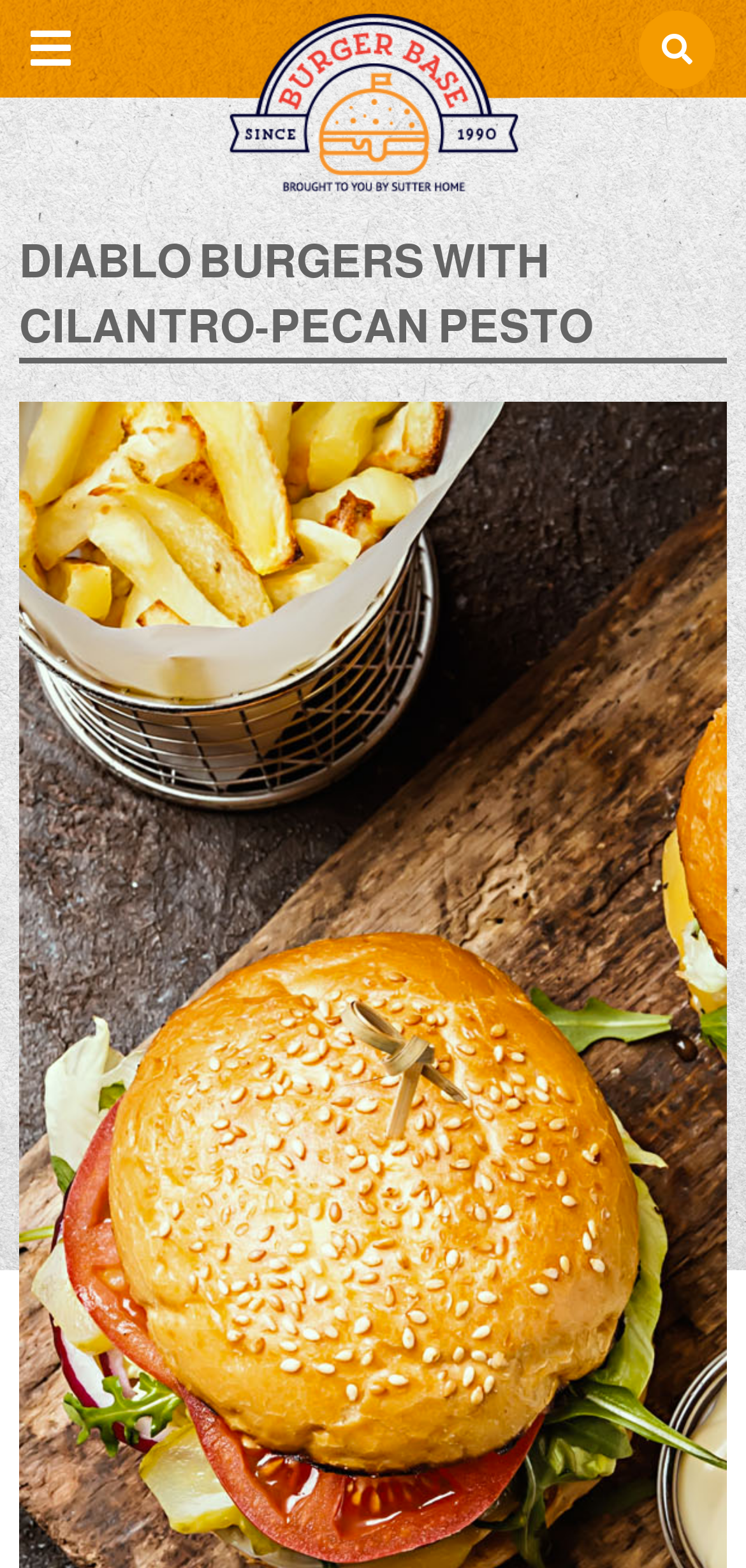Using the given element description, provide the bounding box coordinates (top-left x, top-left y, bottom-right x, bottom-right y) for the corresponding UI element in the screenshot: Privacy Policy

None